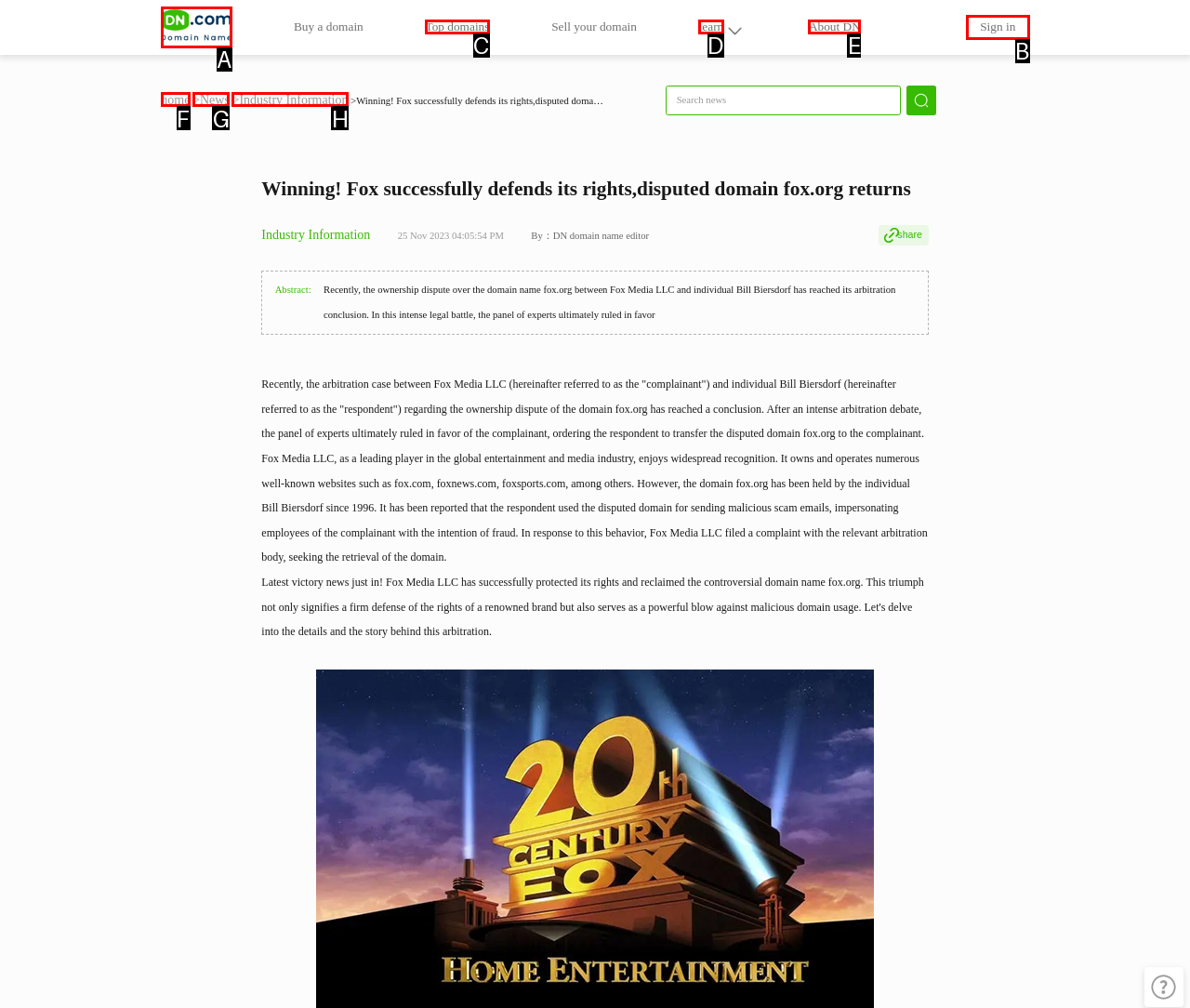Identify the correct lettered option to click in order to perform this task: Sign in. Respond with the letter.

B